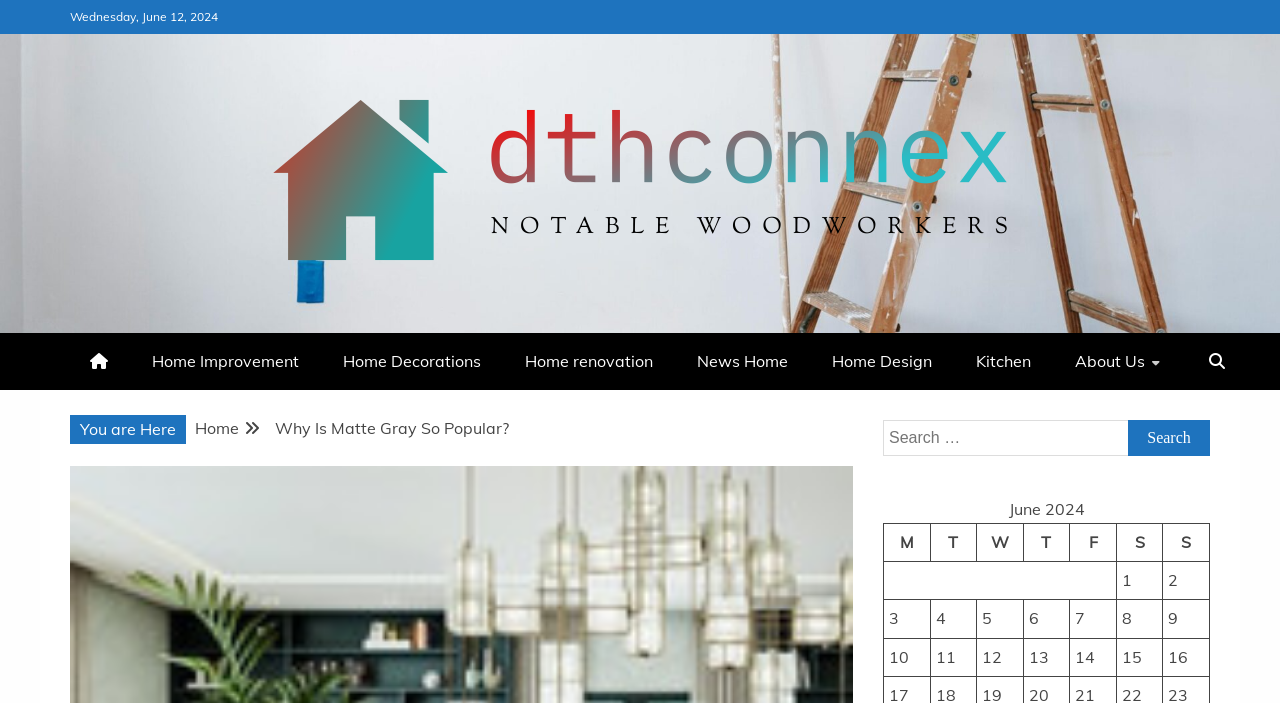Extract the main heading text from the webpage.

Why Is Matte Gray So Popular?